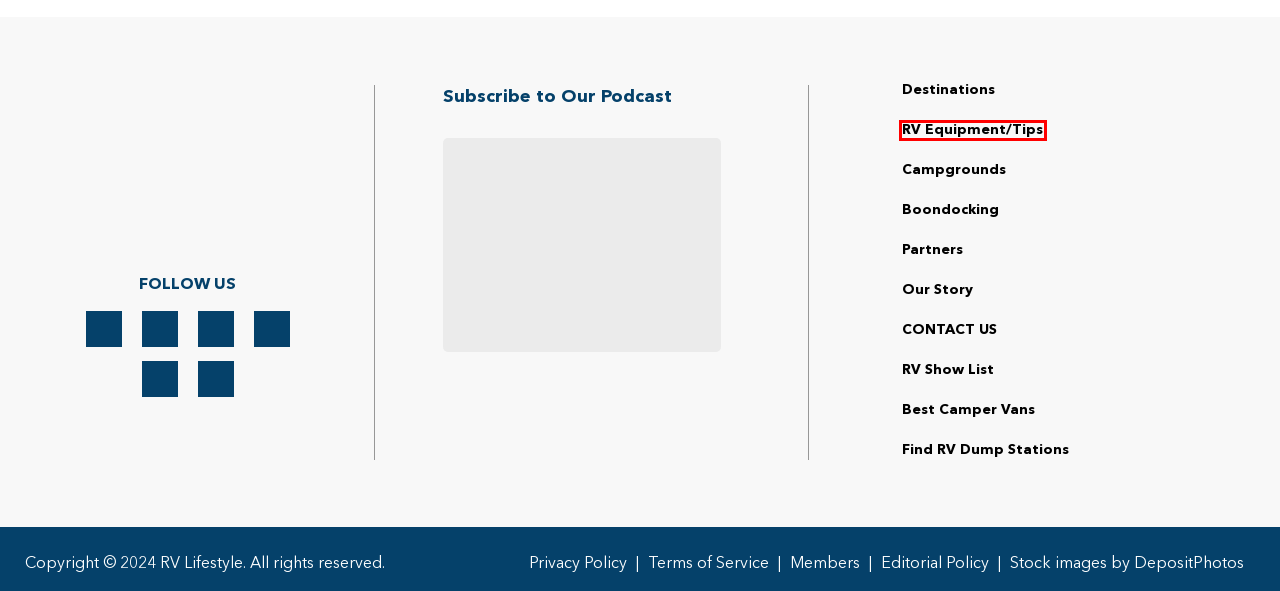Given a webpage screenshot with a red bounding box around a particular element, identify the best description of the new webpage that will appear after clicking on the element inside the red bounding box. Here are the candidates:
A. Essential RV Equipment & Accessories - RV Lifestyle
B. RV Show List For 2024 | RV Lifestyle
C. PRIVACY Disclaimer And Sponsor Disclosures | RV Lifestyle
D. RV Lifestyle Partners | RV Lifestyle
E. 10 Best RV Campground Memberships & Clubs | RV Lifestyle
F. 9 Best RV Campgrounds In New Jersey | RV Lifestyle
G. 17 Best Camper Vans 2024 (New Class B RVs Available!) | RV Lifestyle
H. 15 Best Florida Beach RV Campgrounds (Including Beachfront!) | RV Lifestyle

A